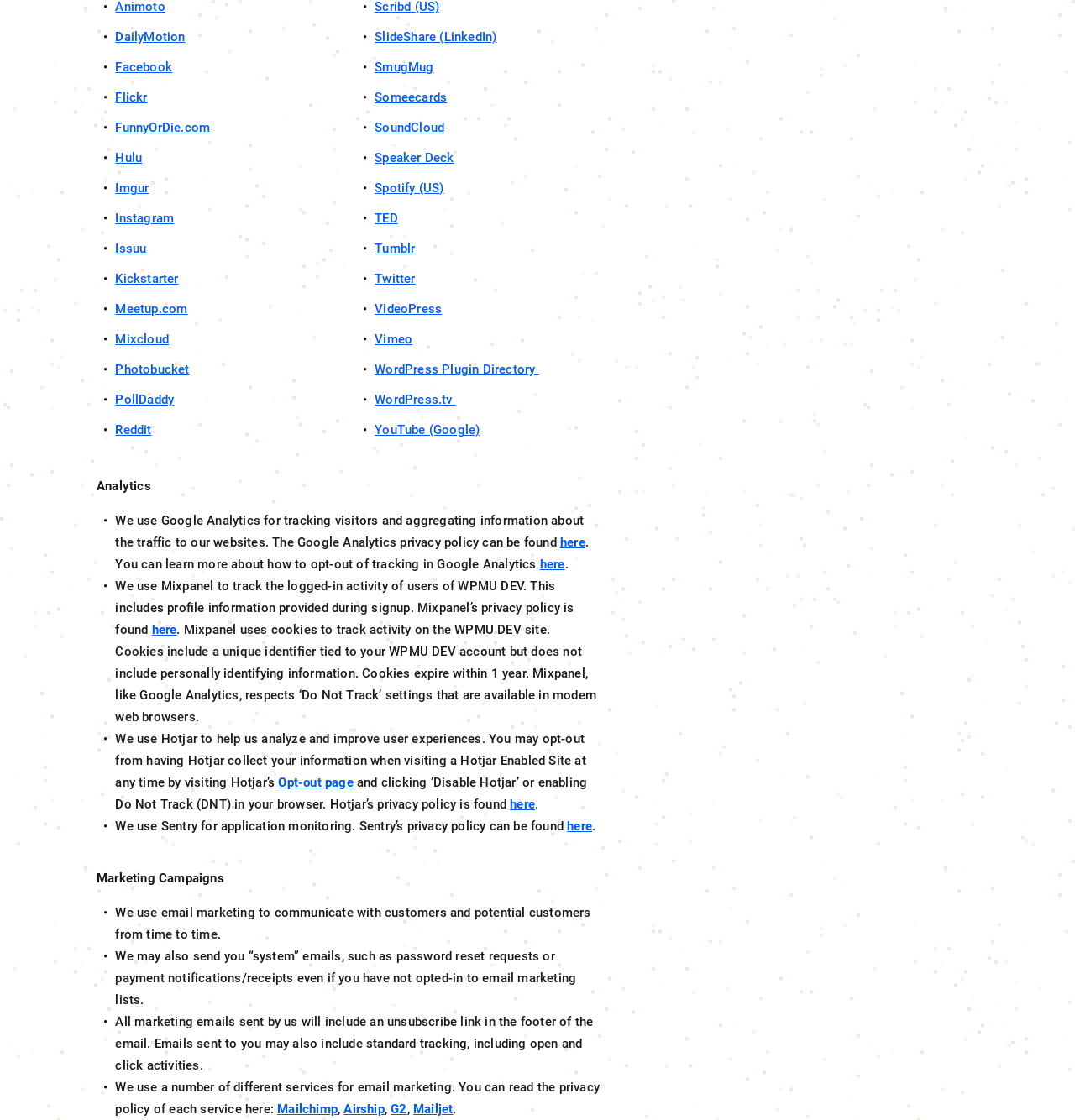How long do Mixpanel cookies expire?
Answer the question with a single word or phrase derived from the image.

Within 1 year